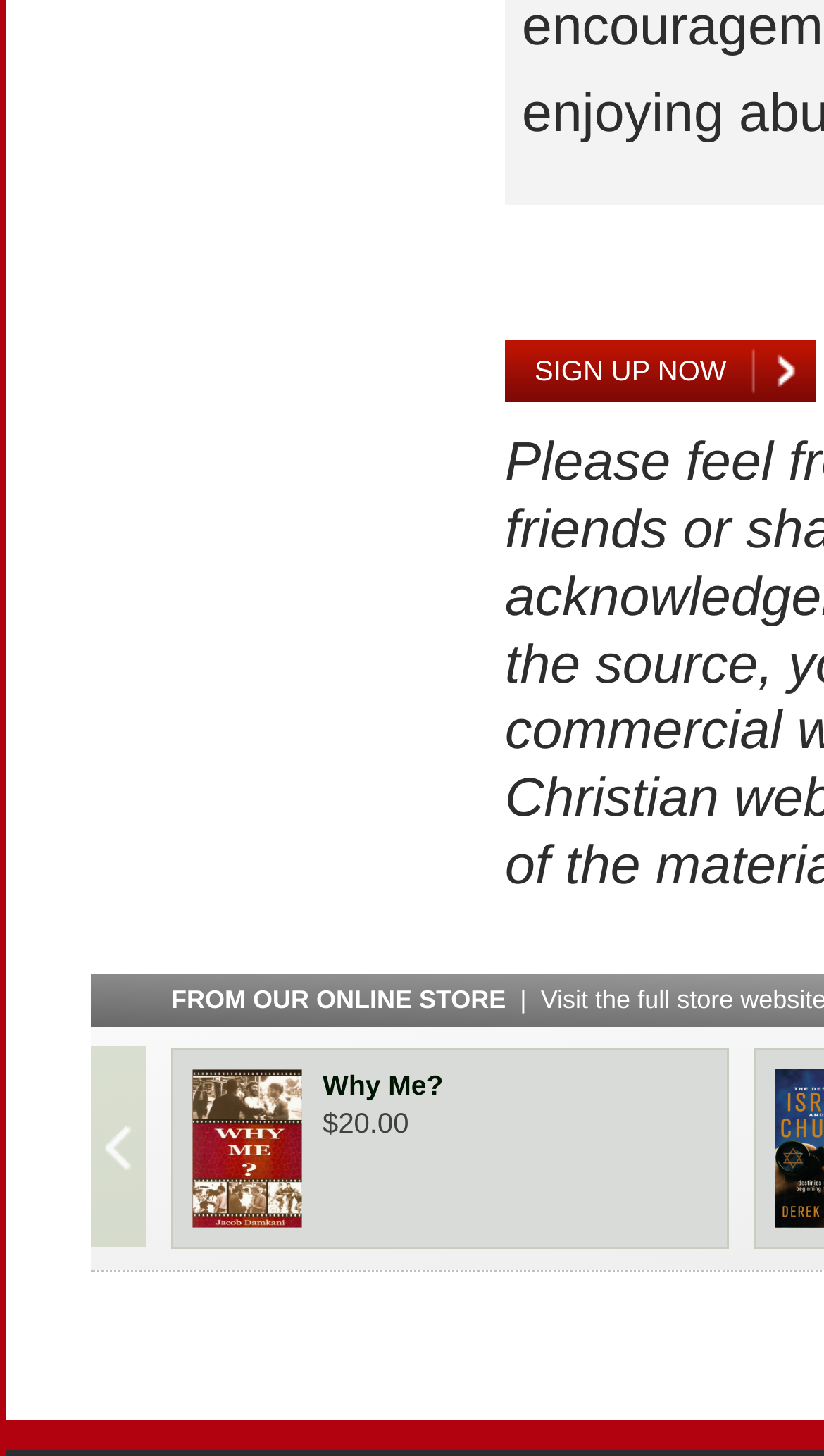Identify the bounding box for the UI element specified in this description: "Pastors & Leaders". The coordinates must be four float numbers between 0 and 1, formatted as [left, top, right, bottom].

[0.612, 0.544, 0.851, 0.563]